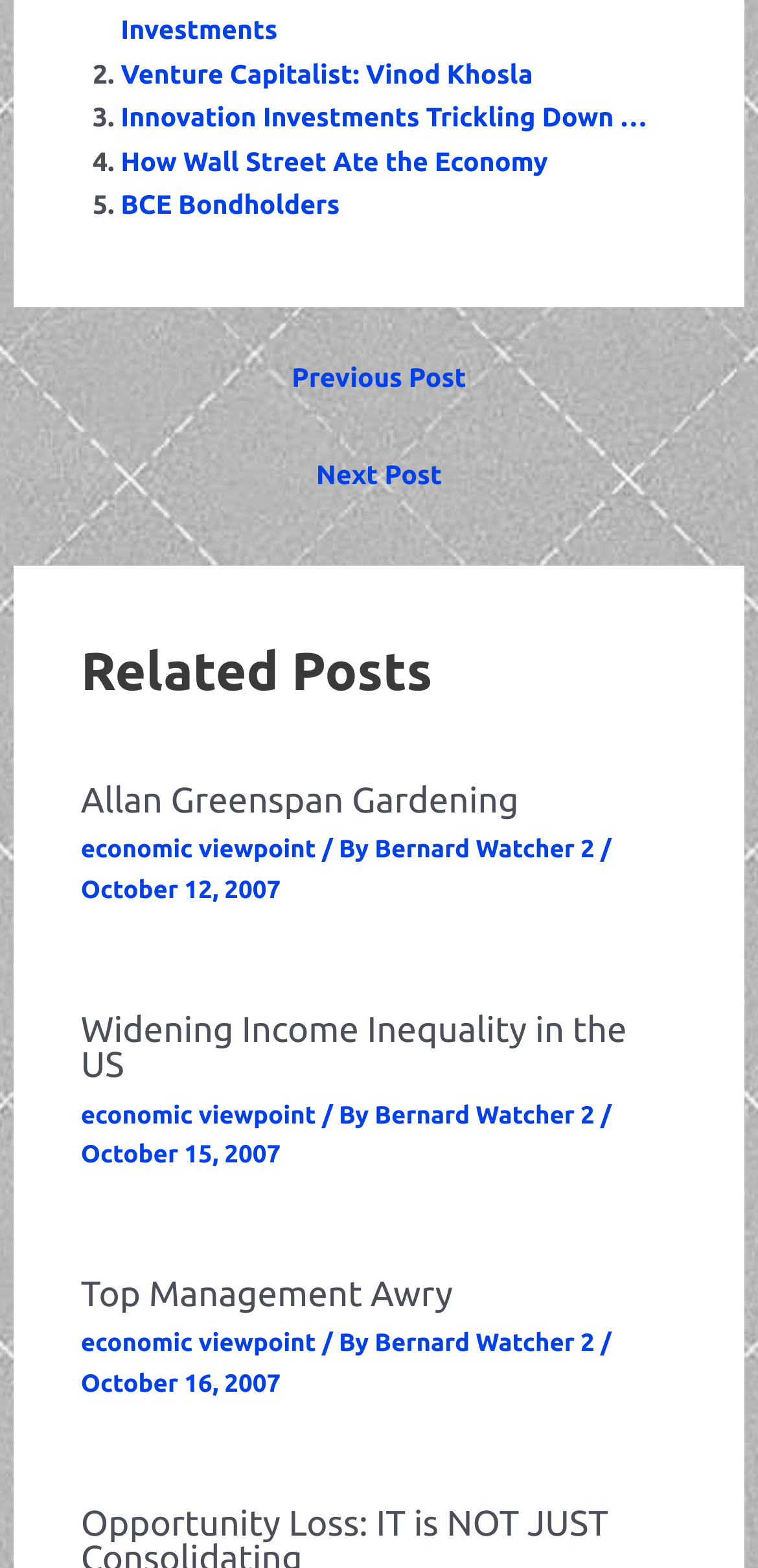Locate the bounding box coordinates of the UI element described by: "Innovation Investments Trickling Down …". The bounding box coordinates should consist of four float numbers between 0 and 1, i.e., [left, top, right, bottom].

[0.159, 0.065, 0.853, 0.085]